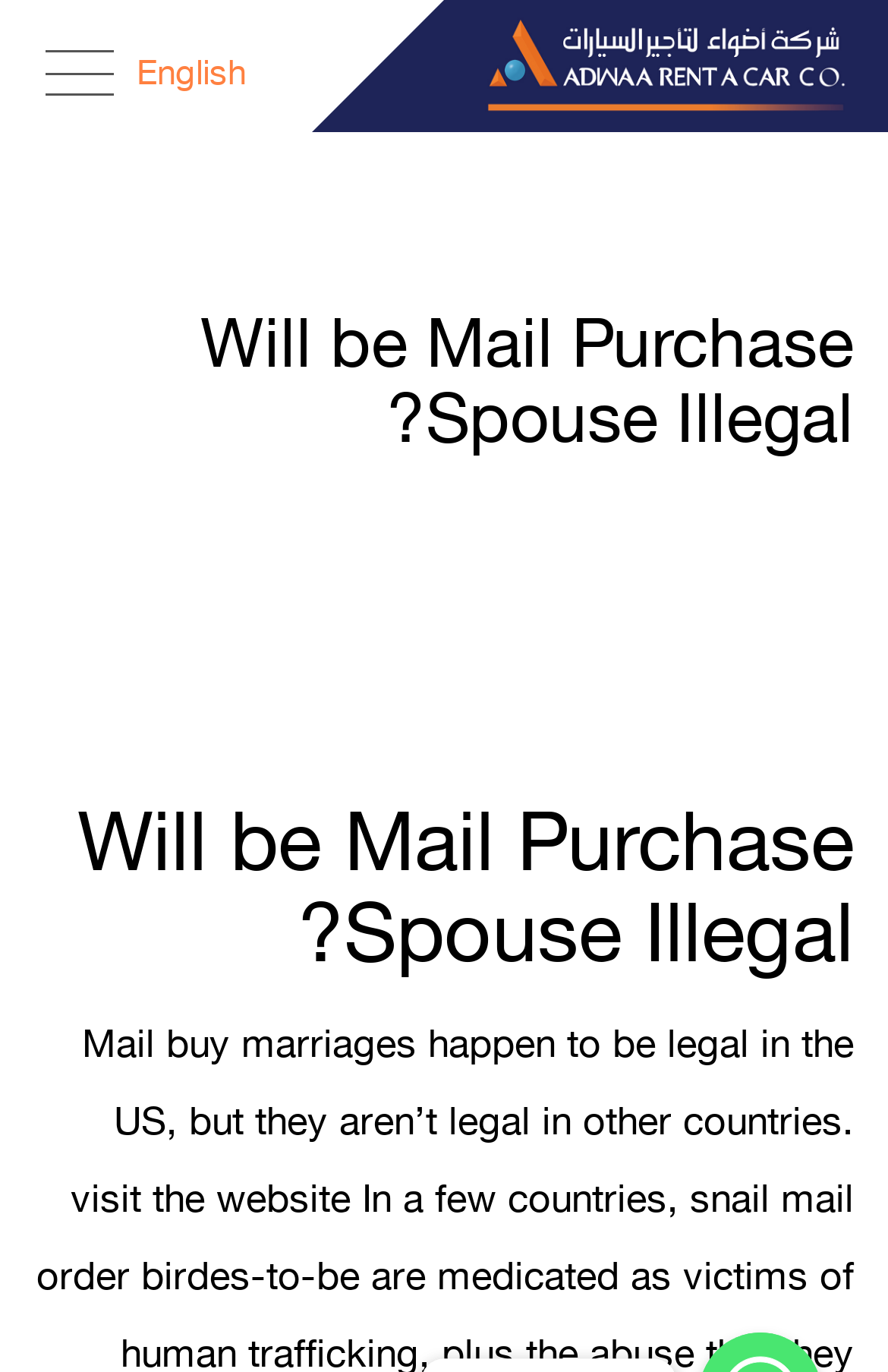Generate the title text from the webpage.

Will be Mail Purchase Spouse Illegal?